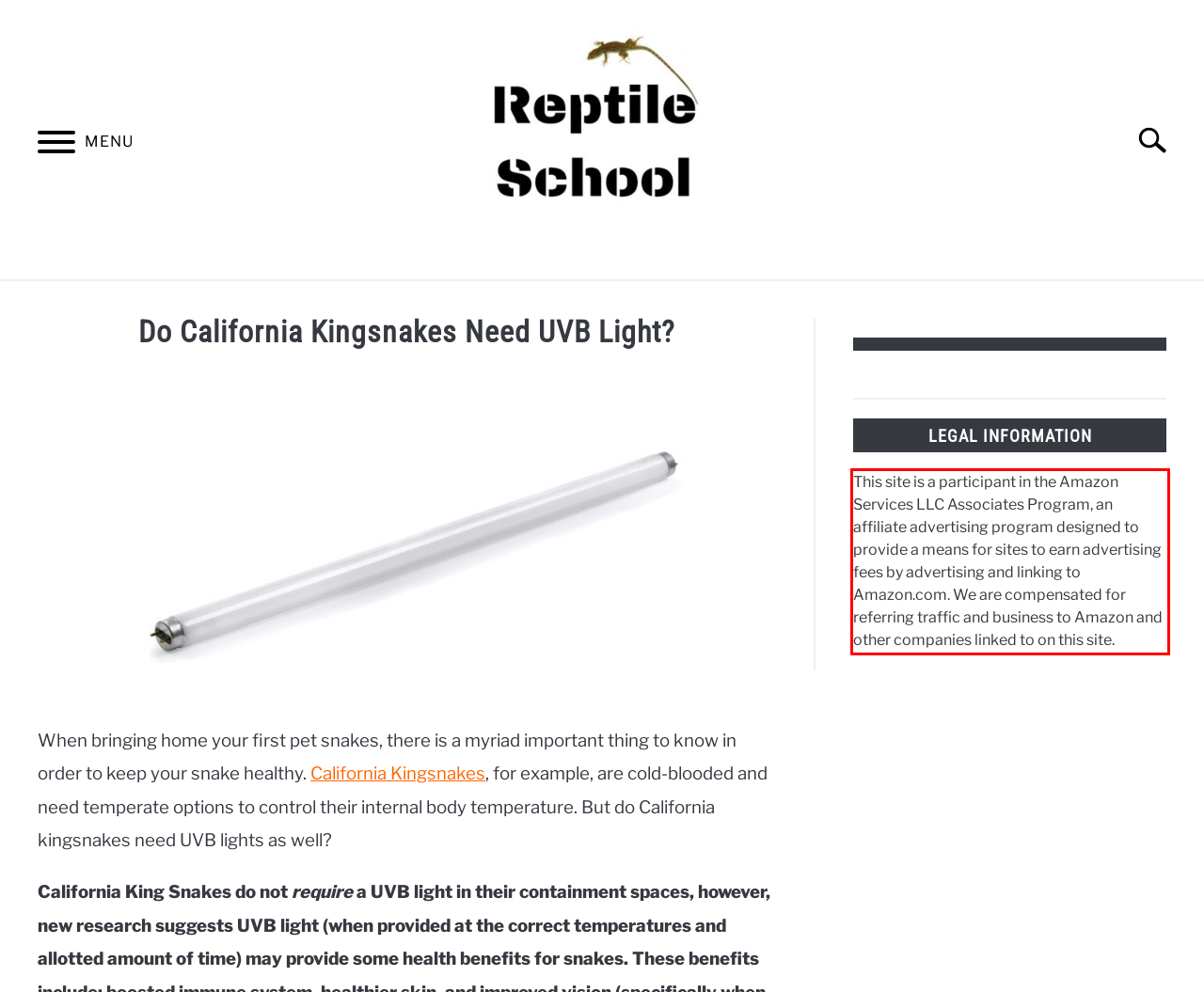Given a screenshot of a webpage, identify the red bounding box and perform OCR to recognize the text within that box.

This site is a participant in the Amazon Services LLC Associates Program, an affiliate advertising program designed to provide a means for sites to earn advertising fees by advertising and linking to Amazon.com. We are compensated for referring traffic and business to Amazon and other companies linked to on this site.